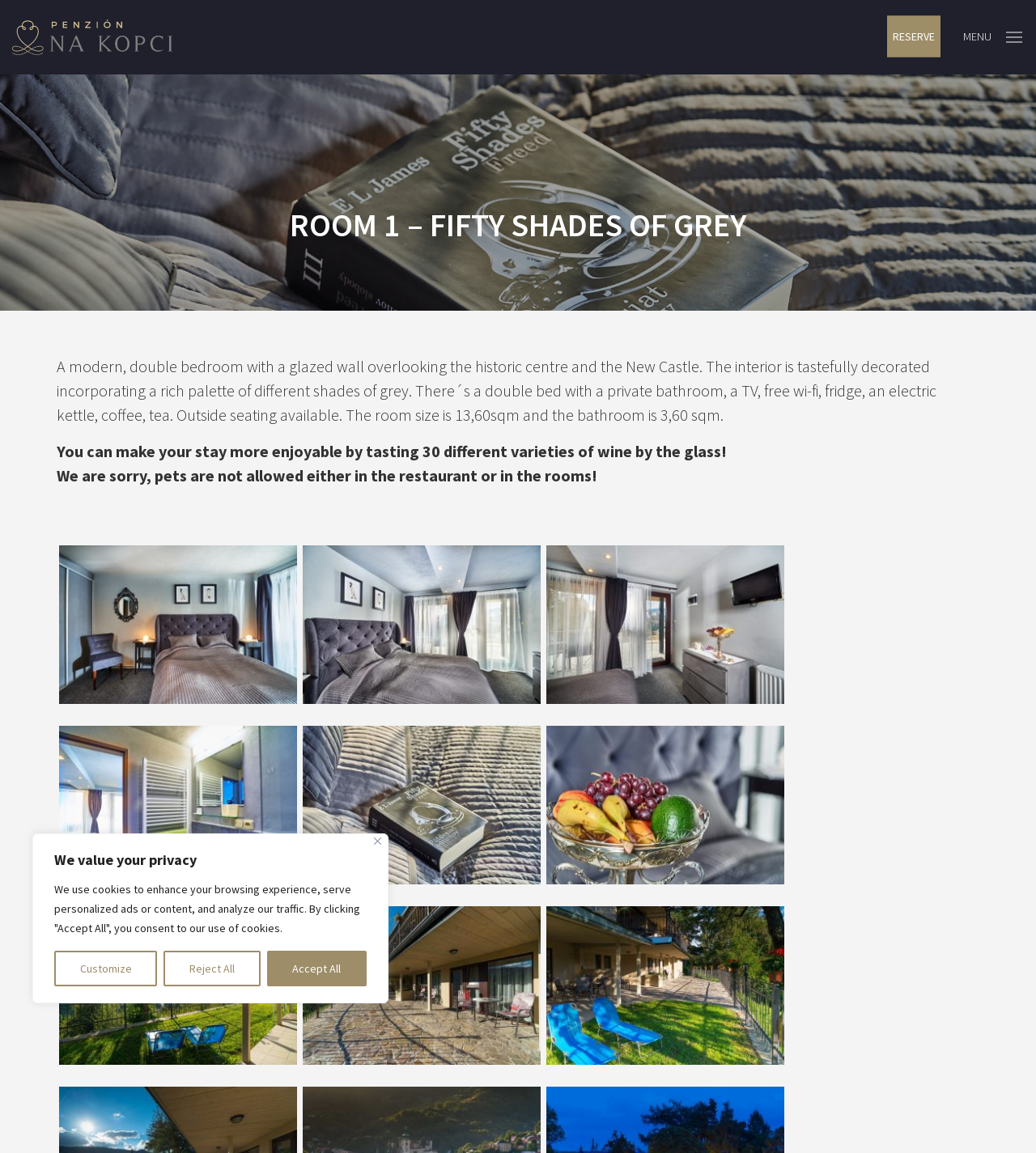Bounding box coordinates are given in the format (top-left x, top-left y, bottom-right x, bottom-right y). All values should be floating point numbers between 0 and 1. Provide the bounding box coordinate for the UI element described as: alt="PWH_3153 copy" title="PWH_3153 copy"

[0.055, 0.627, 0.289, 0.769]